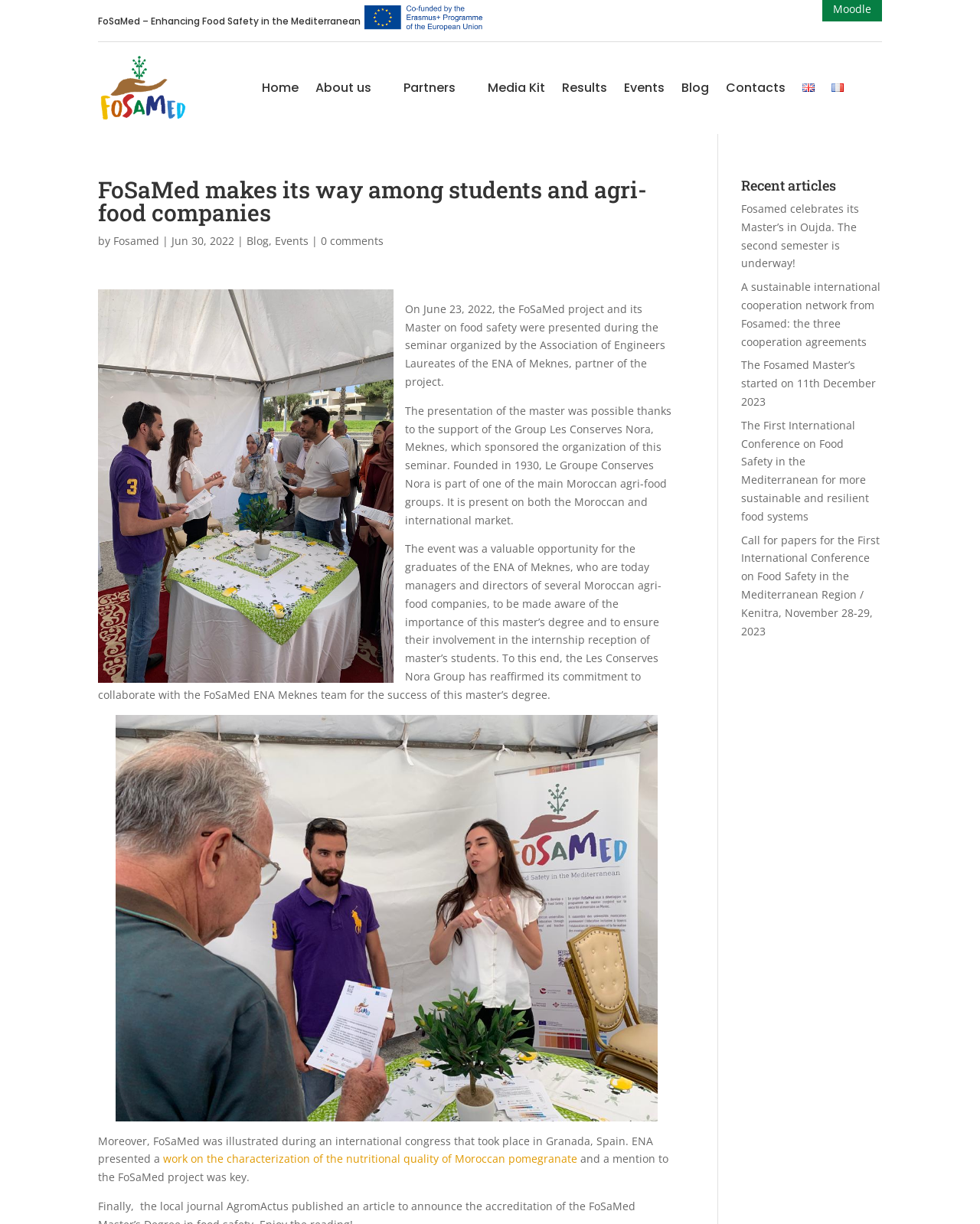Pinpoint the bounding box coordinates of the element that must be clicked to accomplish the following instruction: "Check the 'Recent articles'". The coordinates should be in the format of four float numbers between 0 and 1, i.e., [left, top, right, bottom].

[0.756, 0.146, 0.9, 0.163]